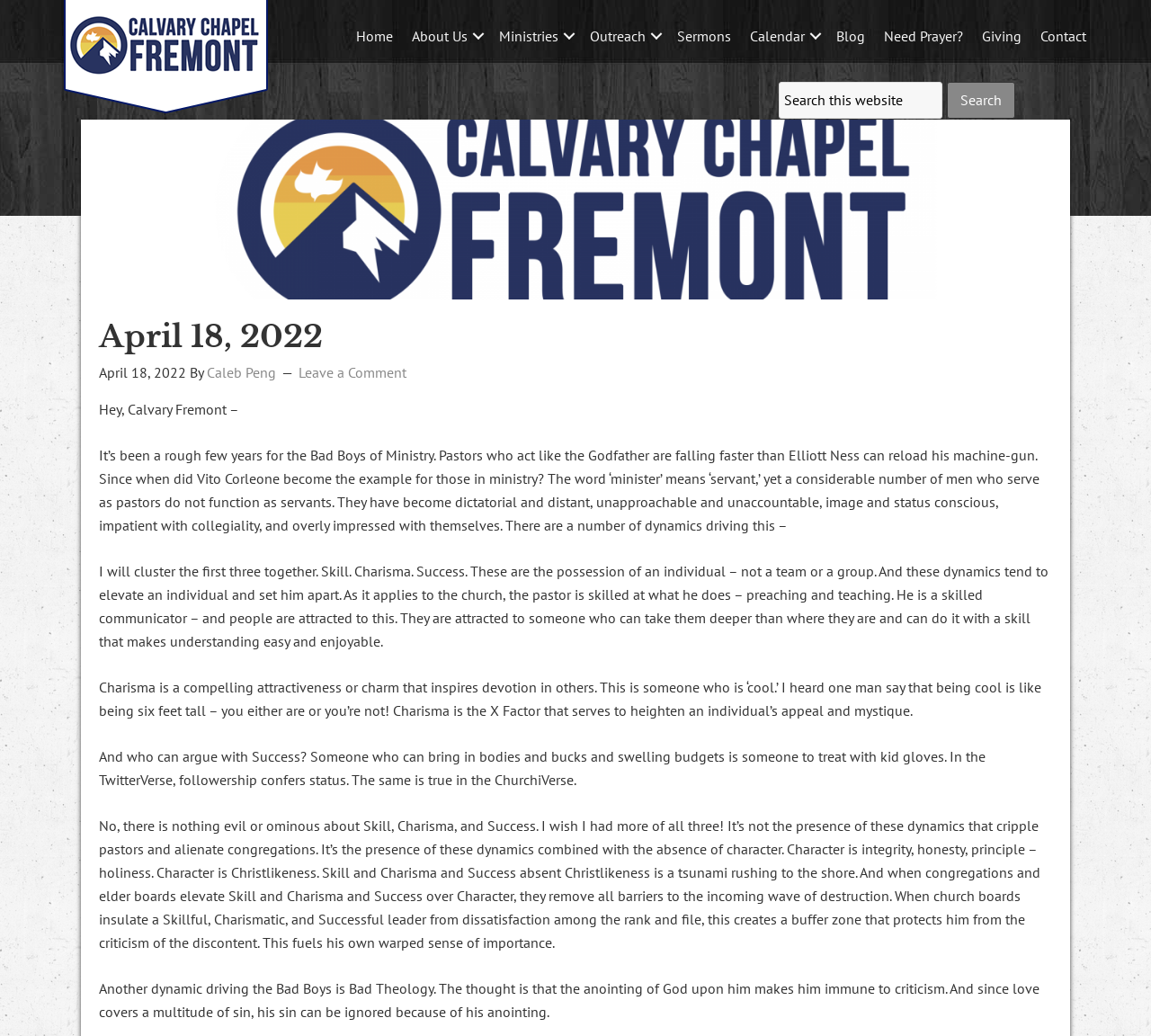Write an extensive caption that covers every aspect of the webpage.

This webpage appears to be a blog post or article from Calvary Chapel Fremont, dated April 18, 2022. At the top left corner, there is a logo image with a link to the homepage. Next to the logo, there is a navigation menu with 9 links: Home, About Us, Ministries, Outreach, Sermons, Calendar, Blog, Need Prayer?, and Giving. 

On the right side of the navigation menu, there is a search bar with a search button. Below the navigation menu, there is a header section with the title "April 18, 2022" and a time stamp. The author of the post, Caleb Peng, is mentioned below the title.

The main content of the webpage is a long article or sermon transcript. The text is divided into several paragraphs, discussing the concept of "Bad Boys of Ministry" and how some pastors have become dictatorial and distant, unapproachable and unaccountable. The article argues that this is driven by factors such as skill, charisma, and success, which can elevate an individual and set them apart, but can also lead to a lack of character and accountability.

The article is written in a conversational tone, with the author using anecdotes and rhetorical questions to make their points. The text is dense and fills most of the page, with no images or other multimedia elements besides the logo at the top.